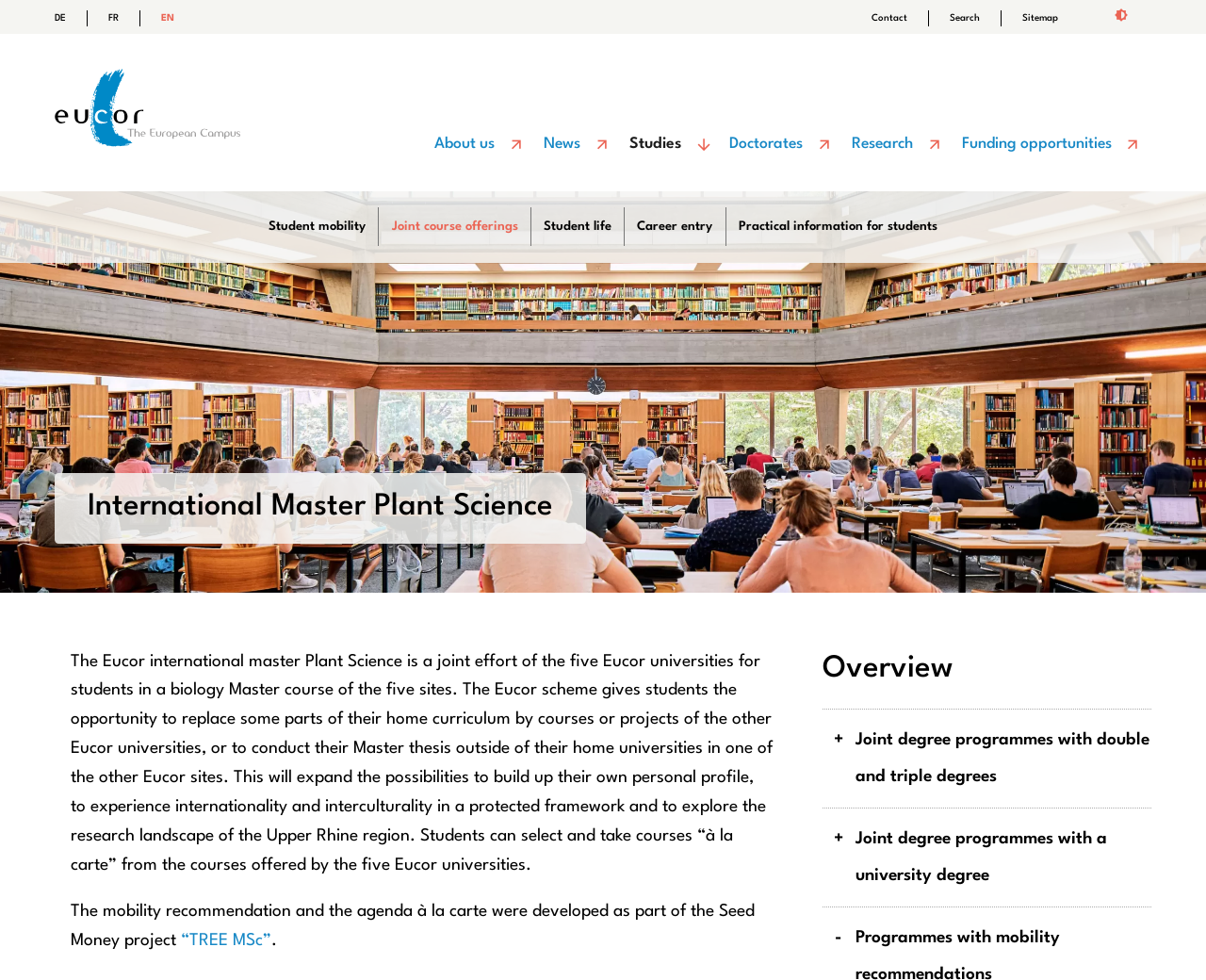Identify and provide the text of the main header on the webpage.

International Master Plant Science